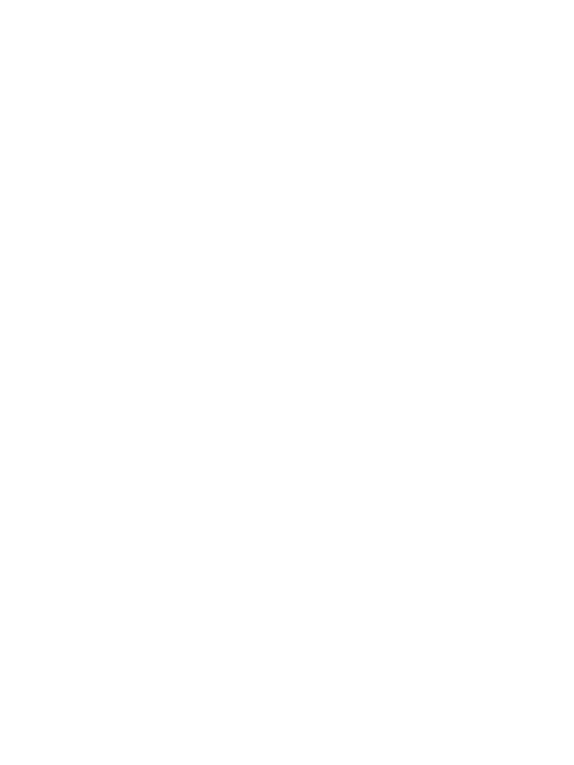Provide a comprehensive description of the image.

The image depicts a gathering of board members at a social function, likely associated with CODPAC (Connecticut Dental PAC). It captures attendees engaged in conversation, contributing to a vibrant atmosphere of professional networking. The event highlights the organization's commitment to fostering connections among Connecticut dental professionals while providing opportunities to engage with legislators. The image reflects the collaborative spirit and community involvement central to CODPAC’s mission, inviting donors and members to participate in future political fundraising events.